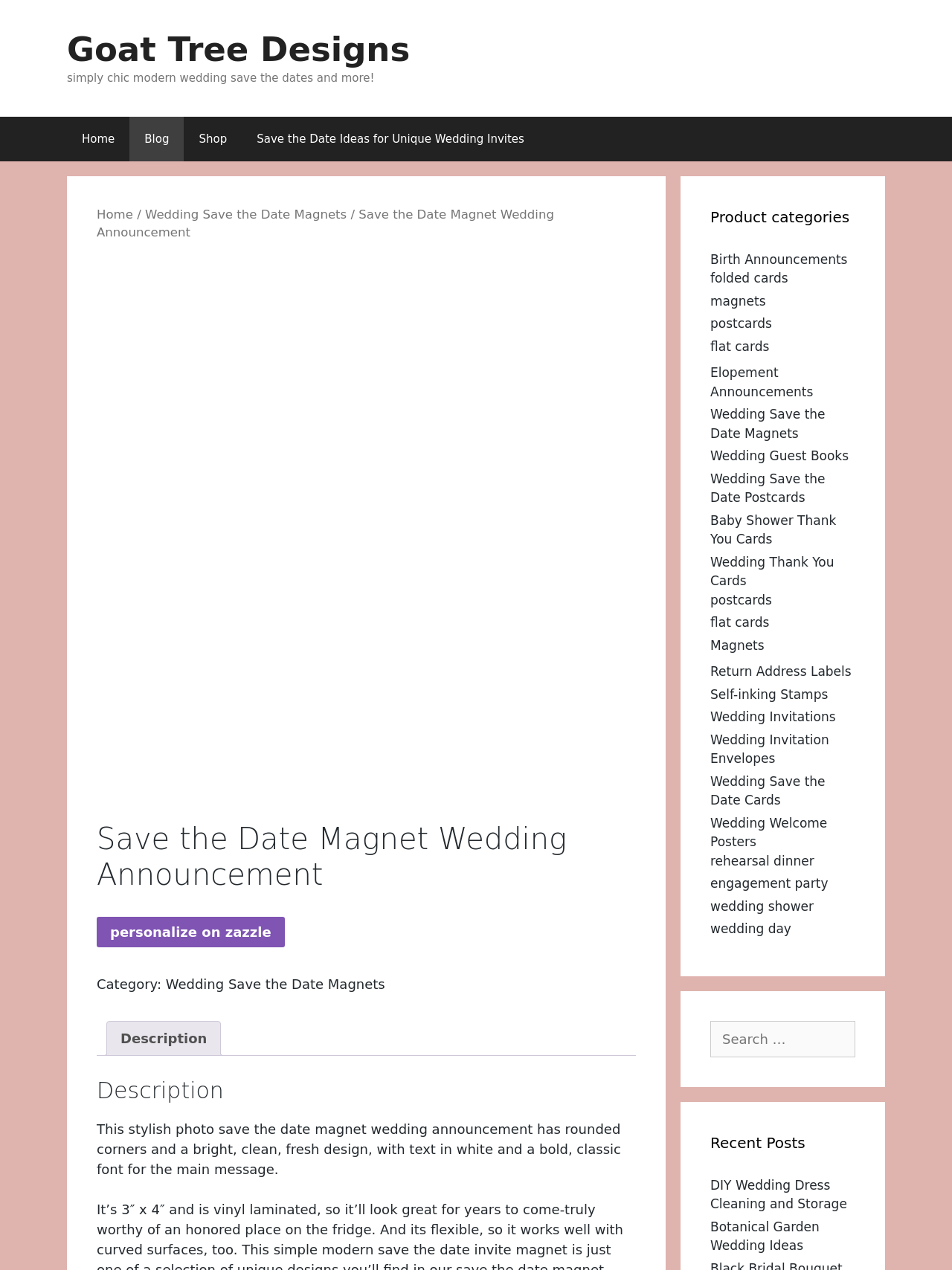Locate the bounding box coordinates of the area to click to fulfill this instruction: "Personalize the 'Save the Date Magnet Wedding Announcement' on Zazzle". The bounding box should be presented as four float numbers between 0 and 1, in the order [left, top, right, bottom].

[0.102, 0.722, 0.299, 0.746]